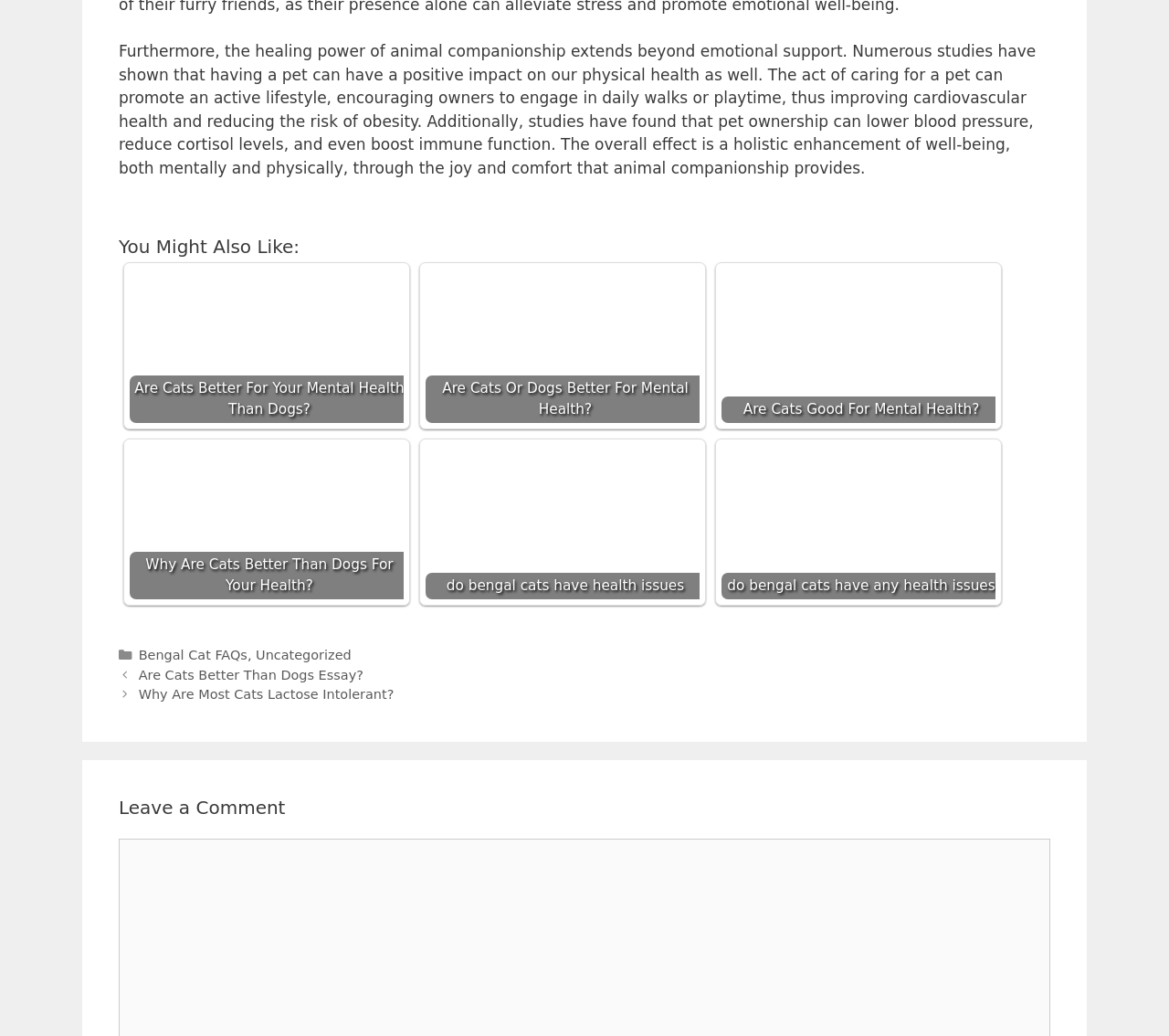Identify the coordinates of the bounding box for the element described below: "Uncategorized". Return the coordinates as four float numbers between 0 and 1: [left, top, right, bottom].

[0.219, 0.625, 0.301, 0.639]